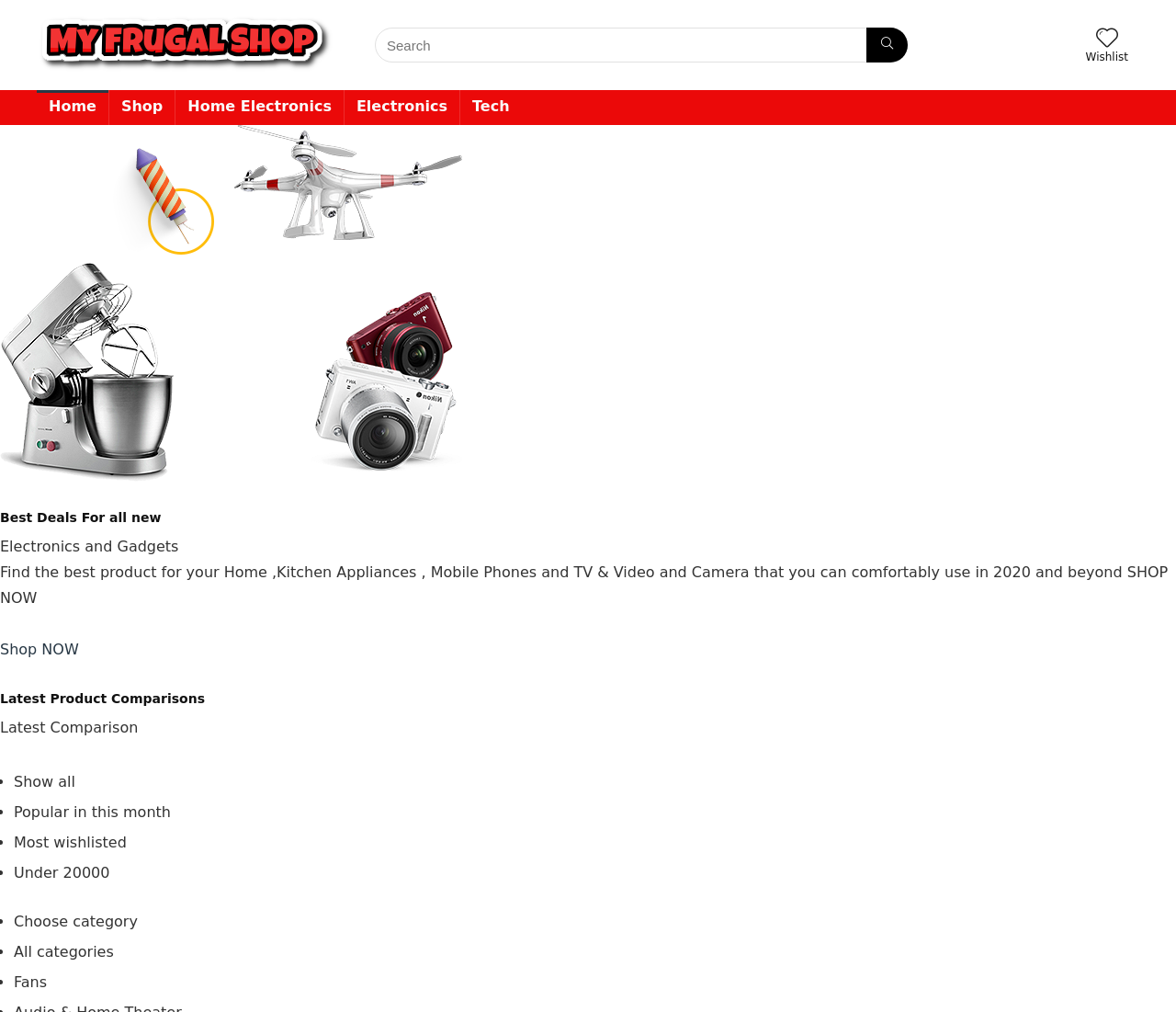Please specify the bounding box coordinates of the clickable region to carry out the following instruction: "Go to Home page". The coordinates should be four float numbers between 0 and 1, in the format [left, top, right, bottom].

[0.031, 0.089, 0.092, 0.124]